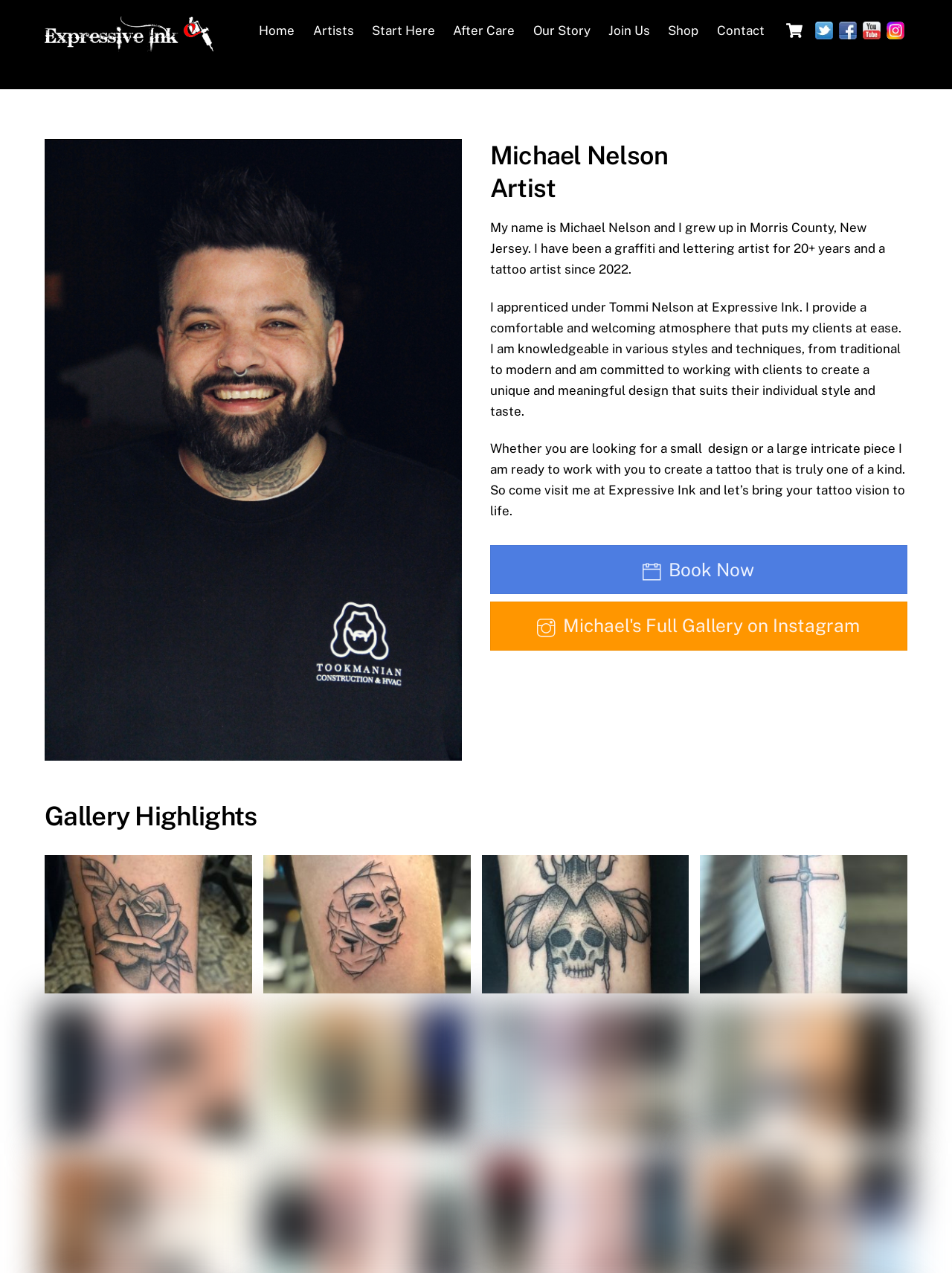Please specify the bounding box coordinates of the clickable region to carry out the following instruction: "Check out the 'Gallery Highlights'". The coordinates should be four float numbers between 0 and 1, in the format [left, top, right, bottom].

[0.047, 0.627, 0.953, 0.656]